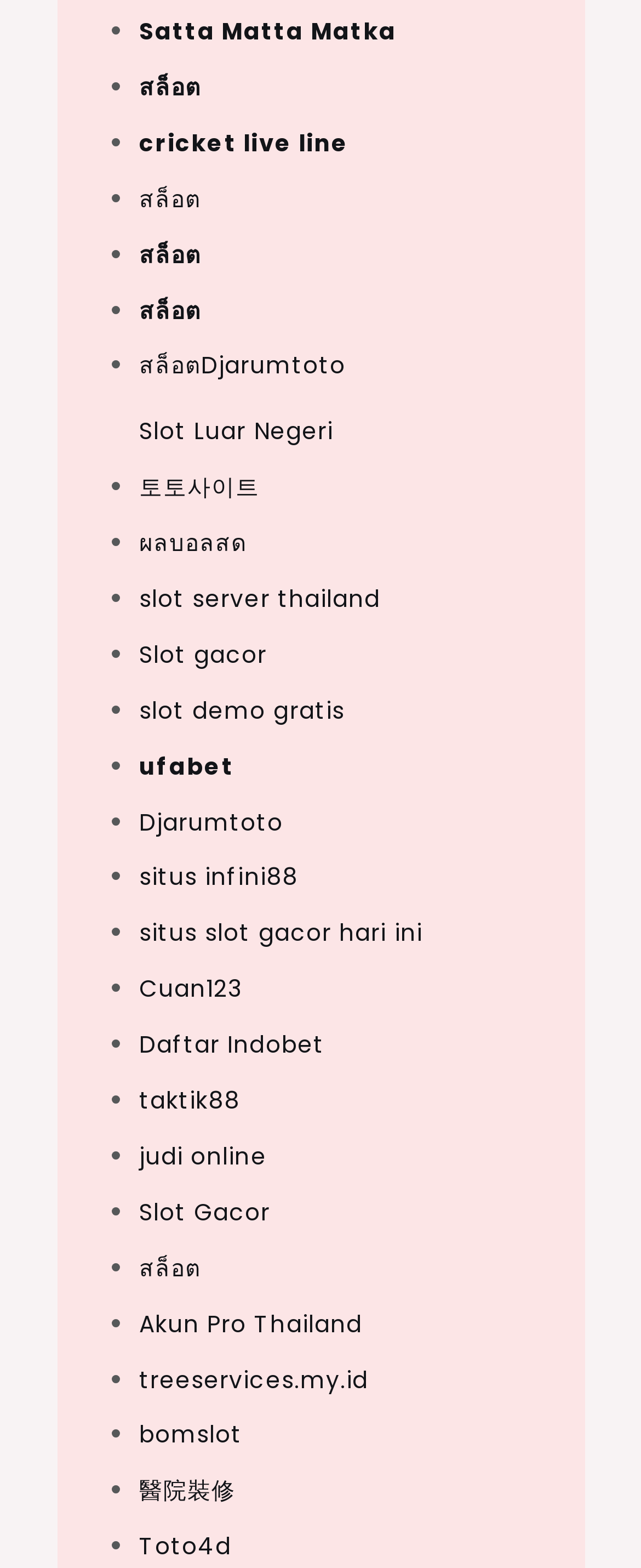Please identify the bounding box coordinates of the area that needs to be clicked to fulfill the following instruction: "Go to cricket live line."

[0.217, 0.081, 0.545, 0.102]